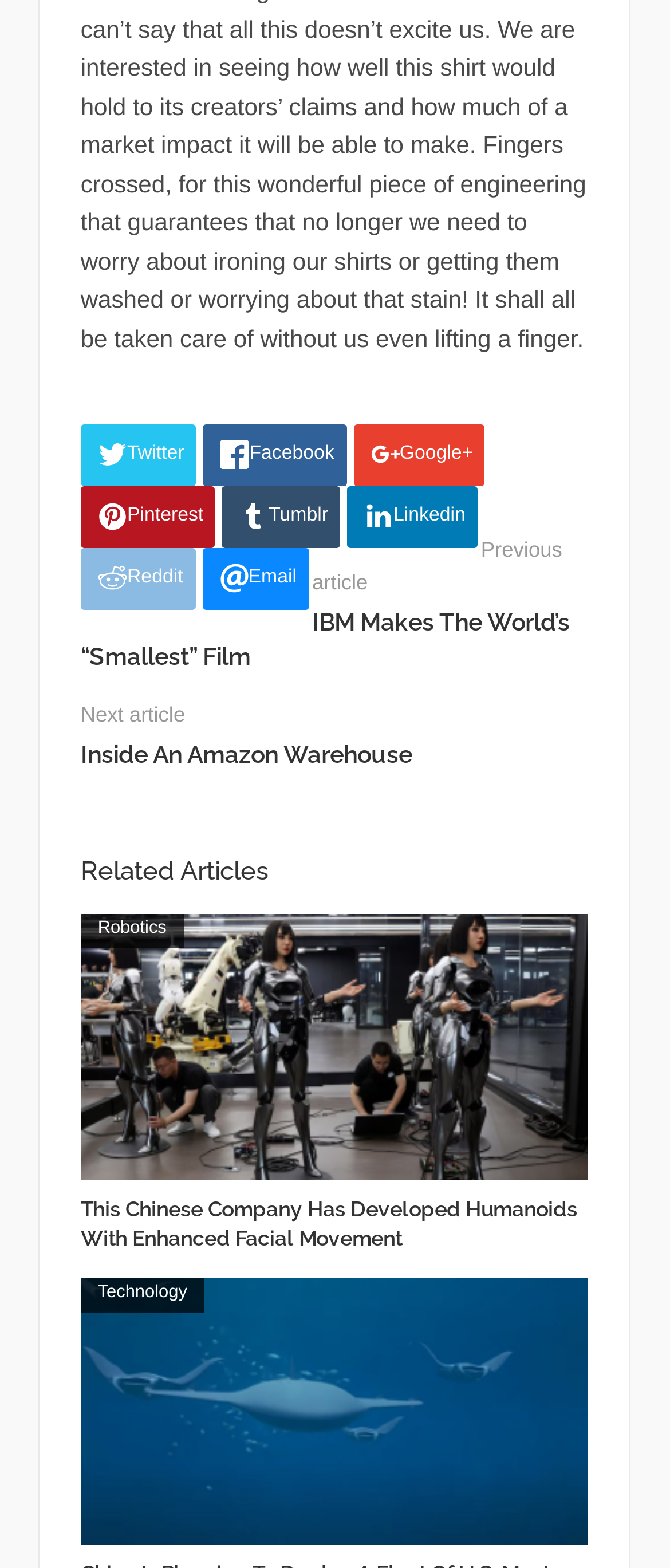Using details from the image, please answer the following question comprehensively:
How many images are associated with the social media platforms?

I counted the number of image elements associated with the social media platforms and found that there are five images, each corresponding to a different social media platform.